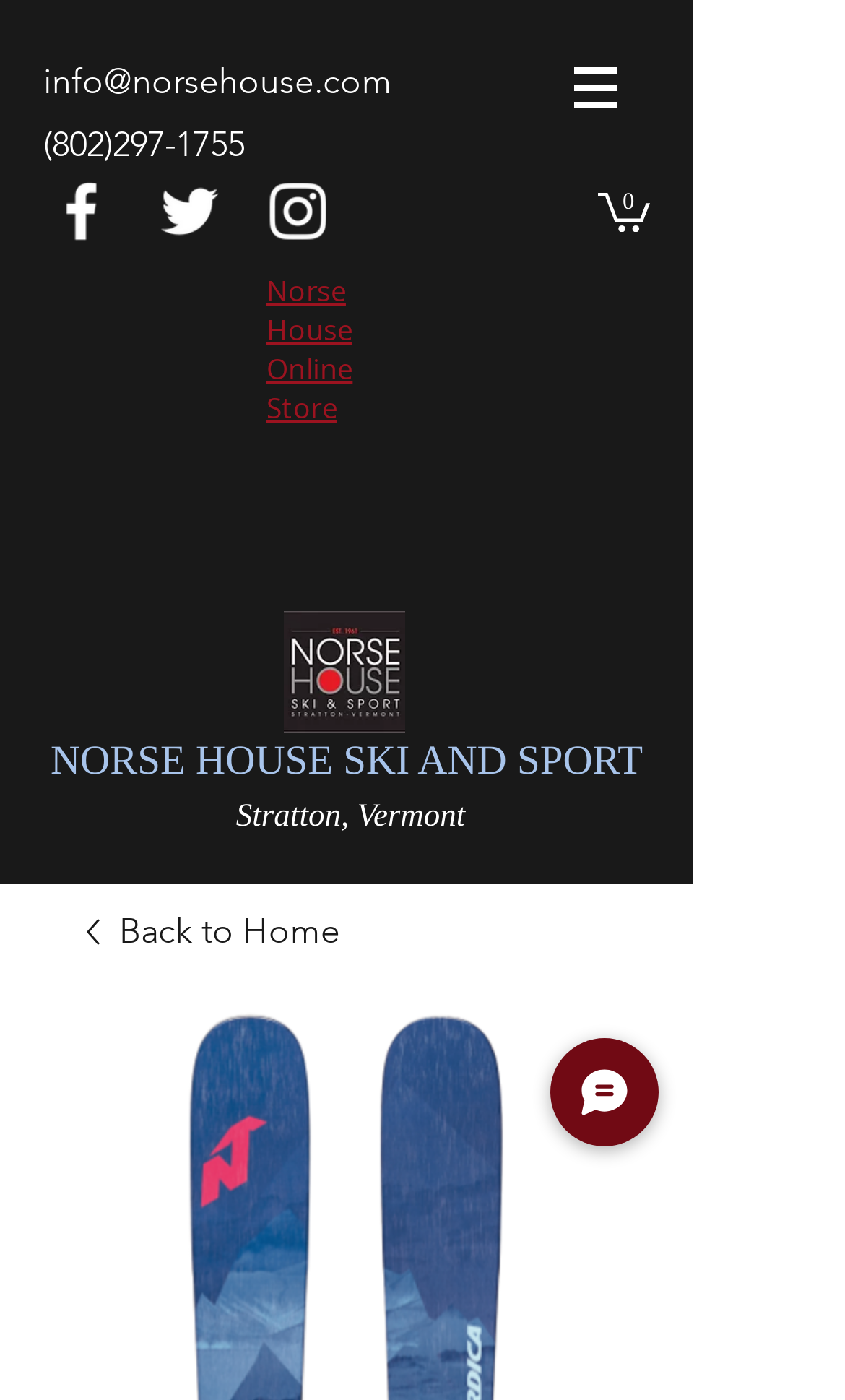Refer to the image and provide an in-depth answer to the question: 
What is the name of the online store?

I looked at the top section of the webpage, where the store's name is usually displayed. I saw a heading with the text 'Norse House Online Store', which indicates that this is the name of the online store.